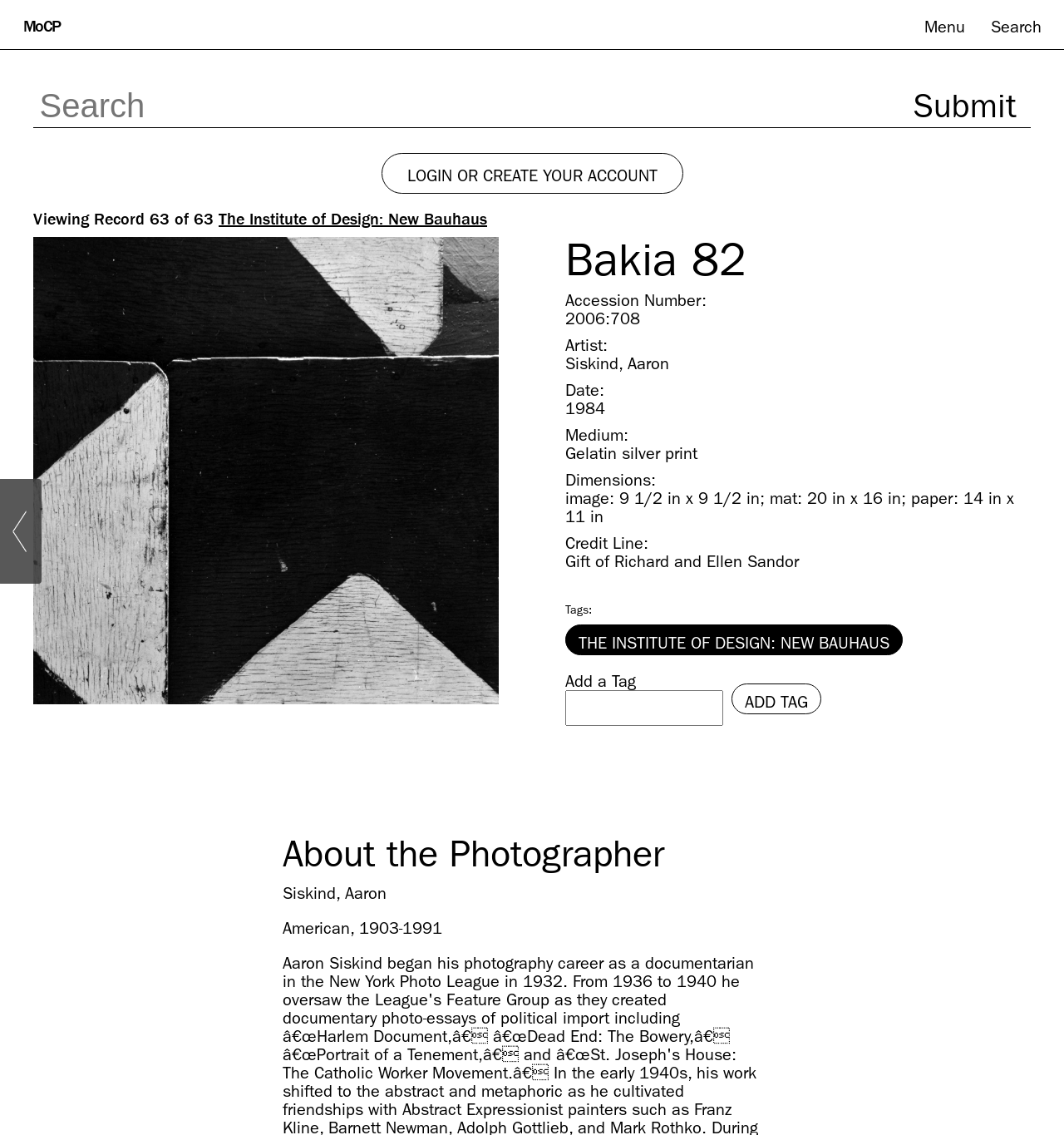Please identify the bounding box coordinates of the element that needs to be clicked to perform the following instruction: "Search for something".

[0.033, 0.075, 0.846, 0.111]